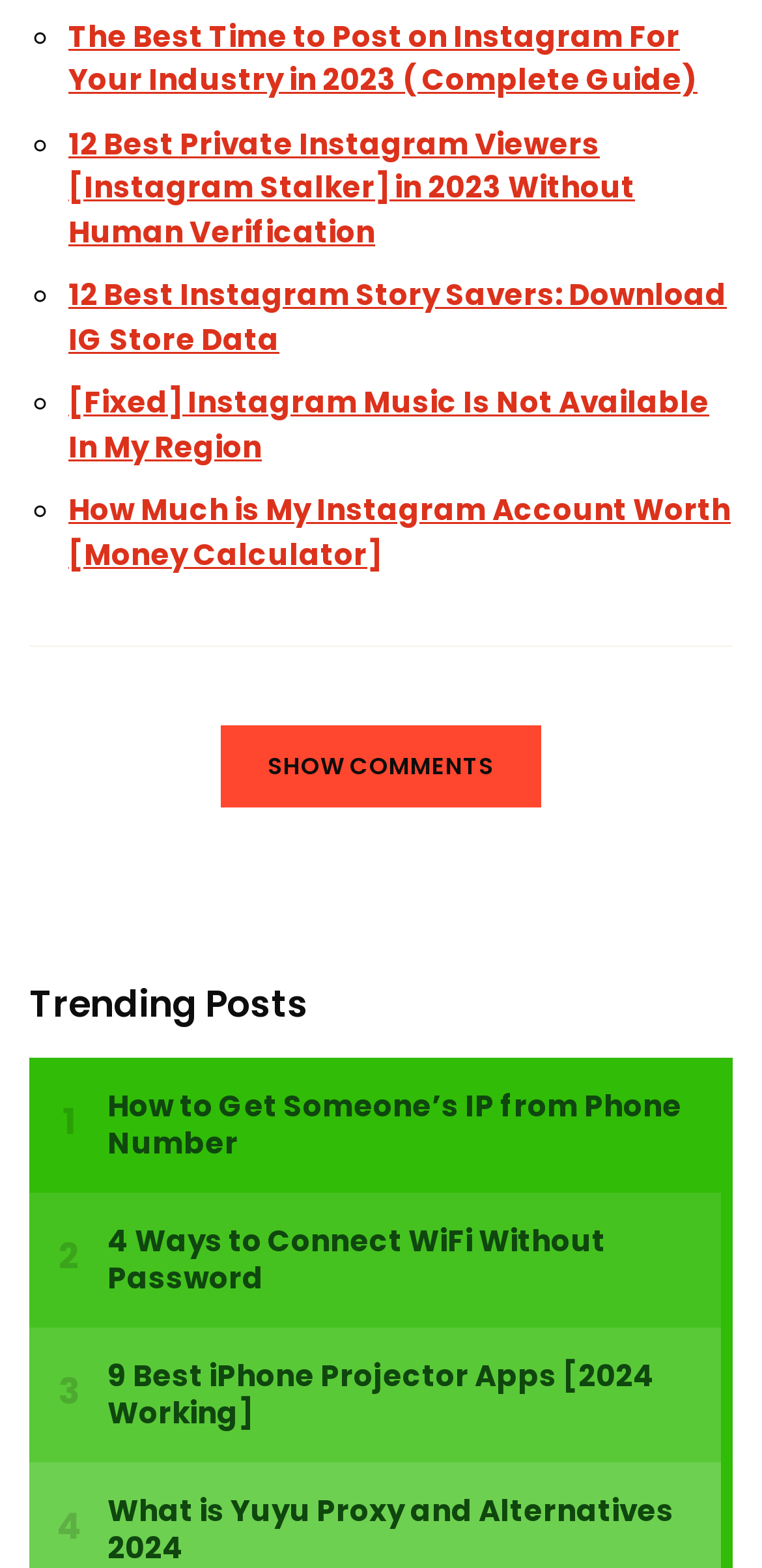Answer the question below using just one word or a short phrase: 
What is the purpose of the 'SHOW COMMENTS' button?

To show comments